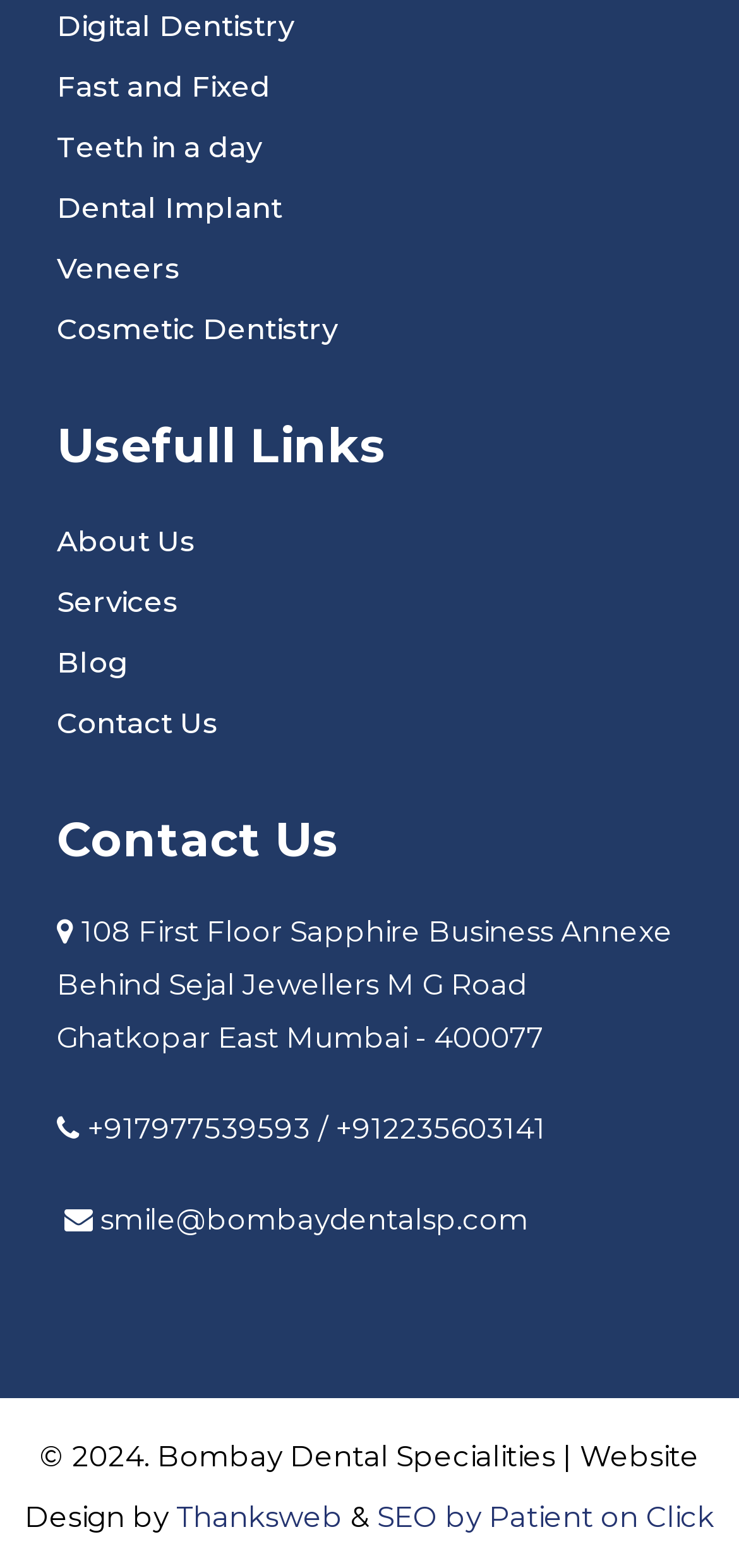What is the address of the clinic?
Please elaborate on the answer to the question with detailed information.

The address of the clinic can be found in the 'Contact Us' section, which provides the full address as '108 First Floor Sapphire Business Annexe Behind Sejal Jewellers M G Road Ghatkopar East Mumbai - 400077'.